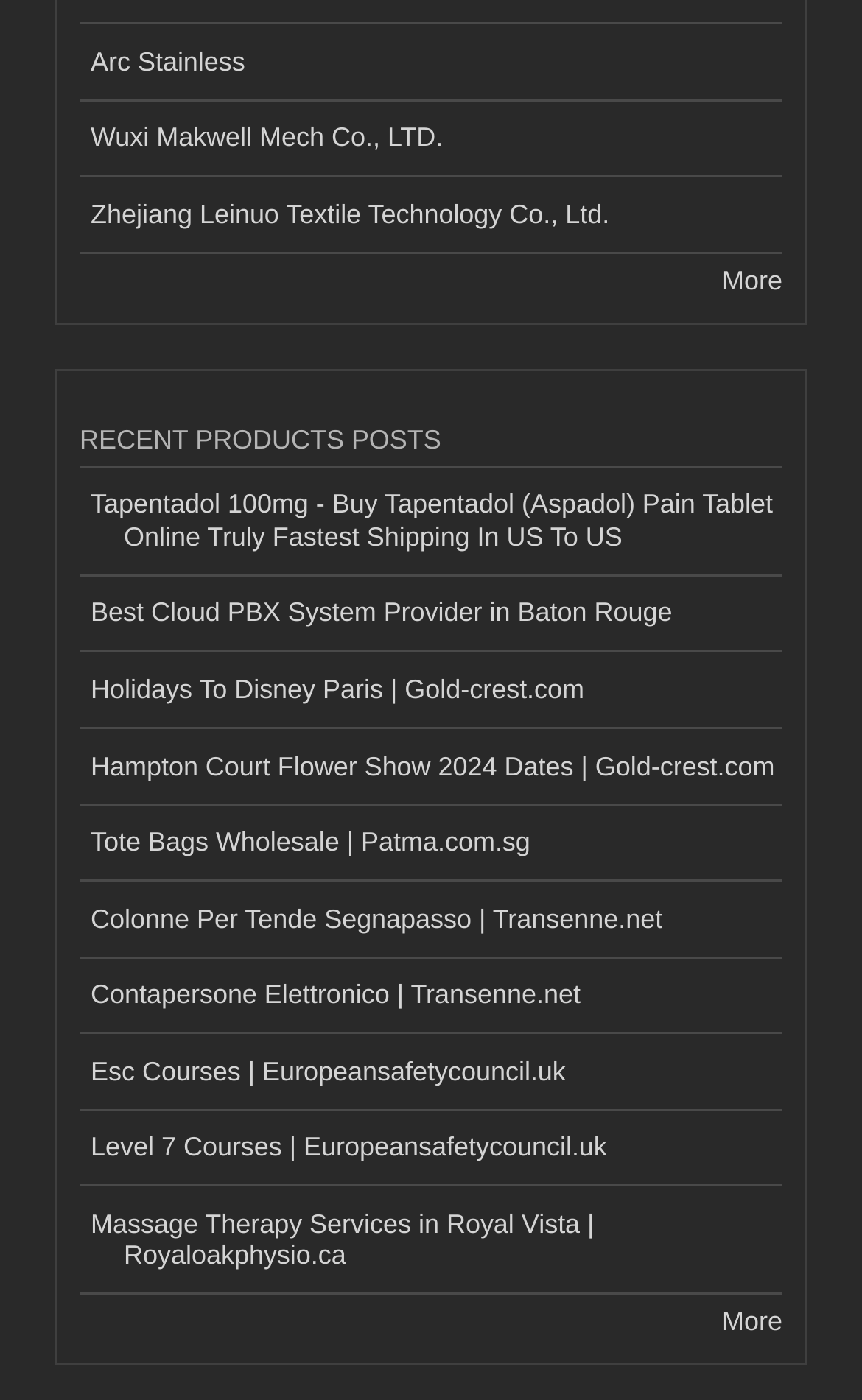Find the bounding box coordinates of the element to click in order to complete this instruction: "Read about Tapentadol 100mg". The bounding box coordinates must be four float numbers between 0 and 1, denoted as [left, top, right, bottom].

[0.092, 0.334, 0.908, 0.412]